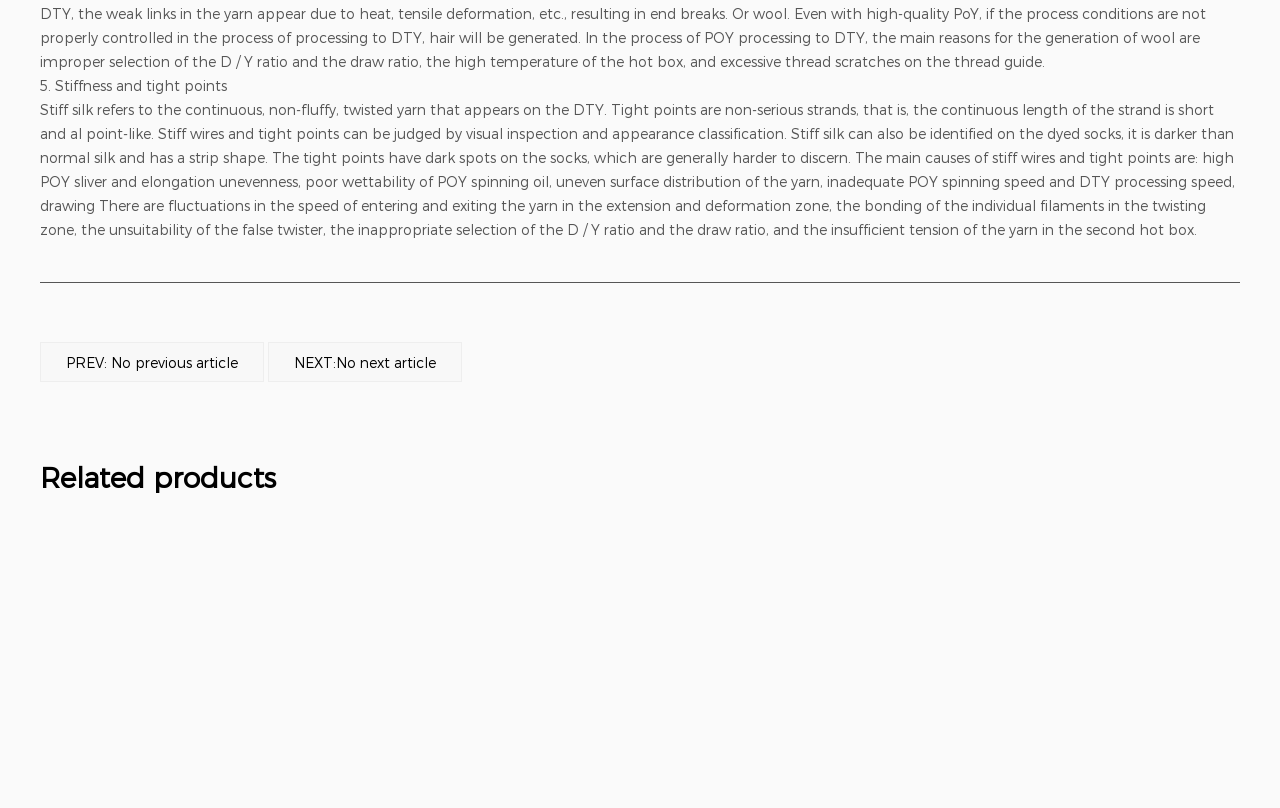Determine the bounding box for the UI element that matches this description: "NEXT:No next article".

[0.209, 0.423, 0.361, 0.473]